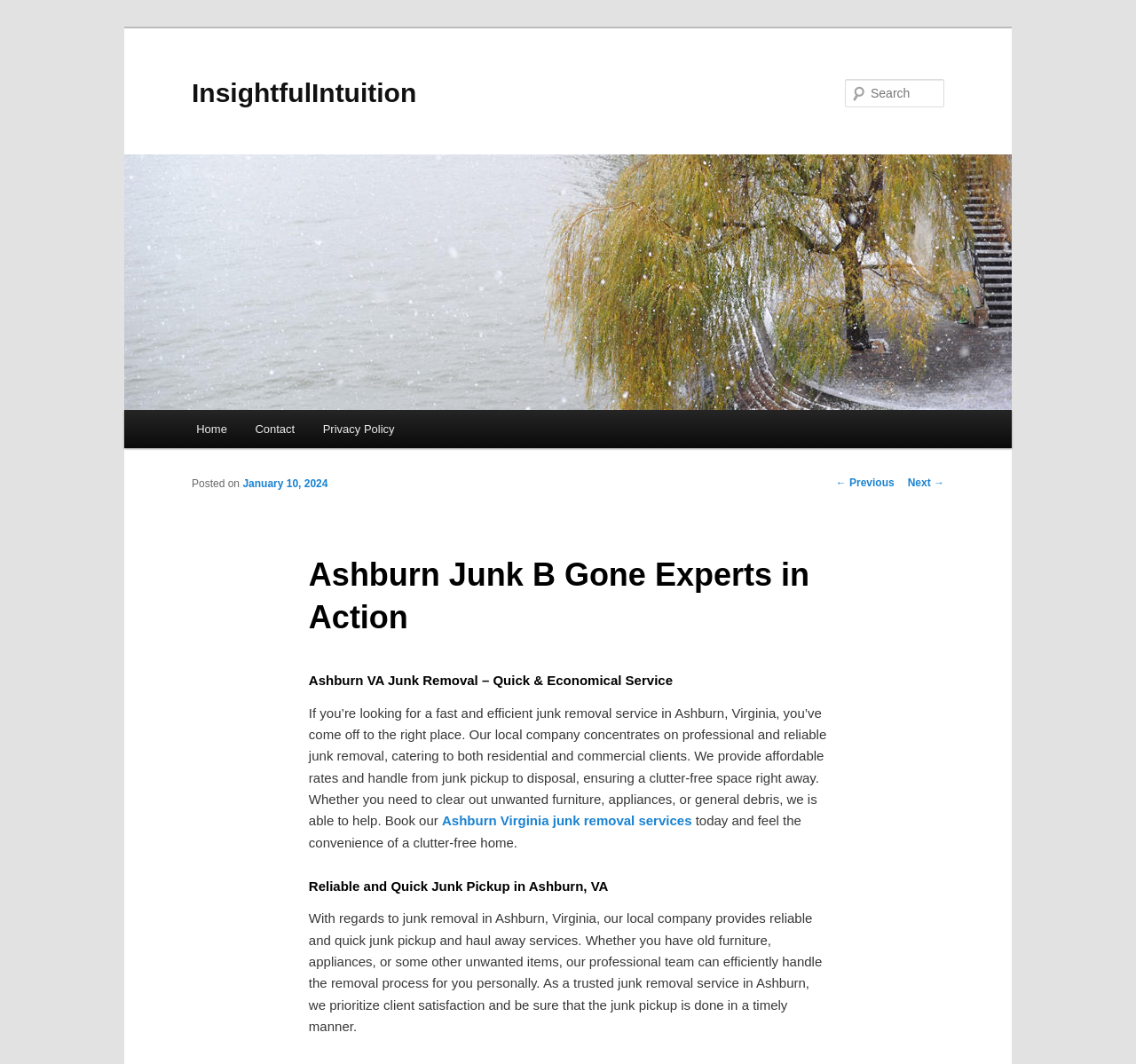Extract the bounding box coordinates for the UI element described as: "parent_node: Search name="s" placeholder="Search"".

[0.744, 0.074, 0.831, 0.101]